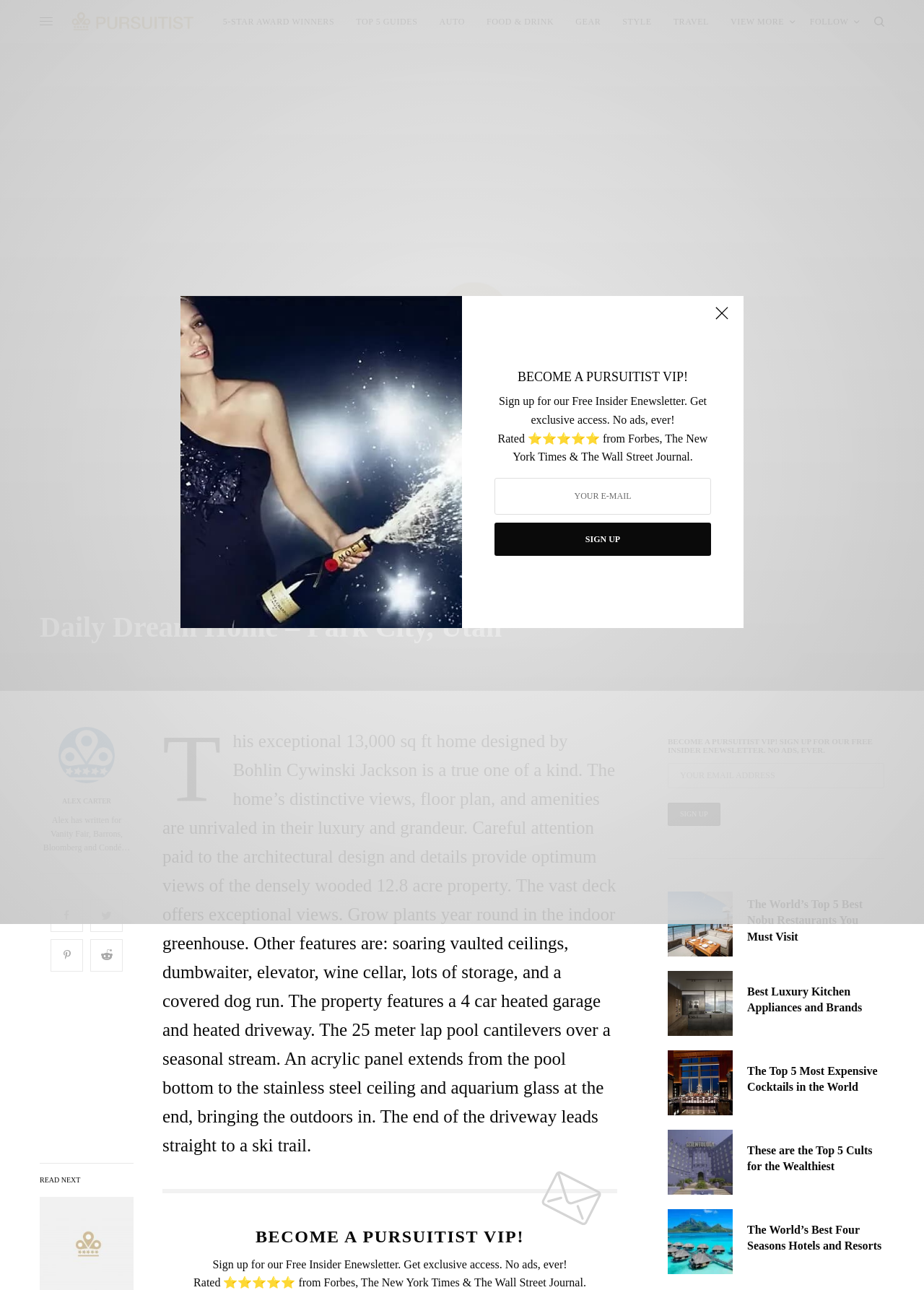Specify the bounding box coordinates of the element's region that should be clicked to achieve the following instruction: "Follow the author Alex Carter". The bounding box coordinates consist of four float numbers between 0 and 1, in the format [left, top, right, bottom].

[0.043, 0.618, 0.145, 0.624]